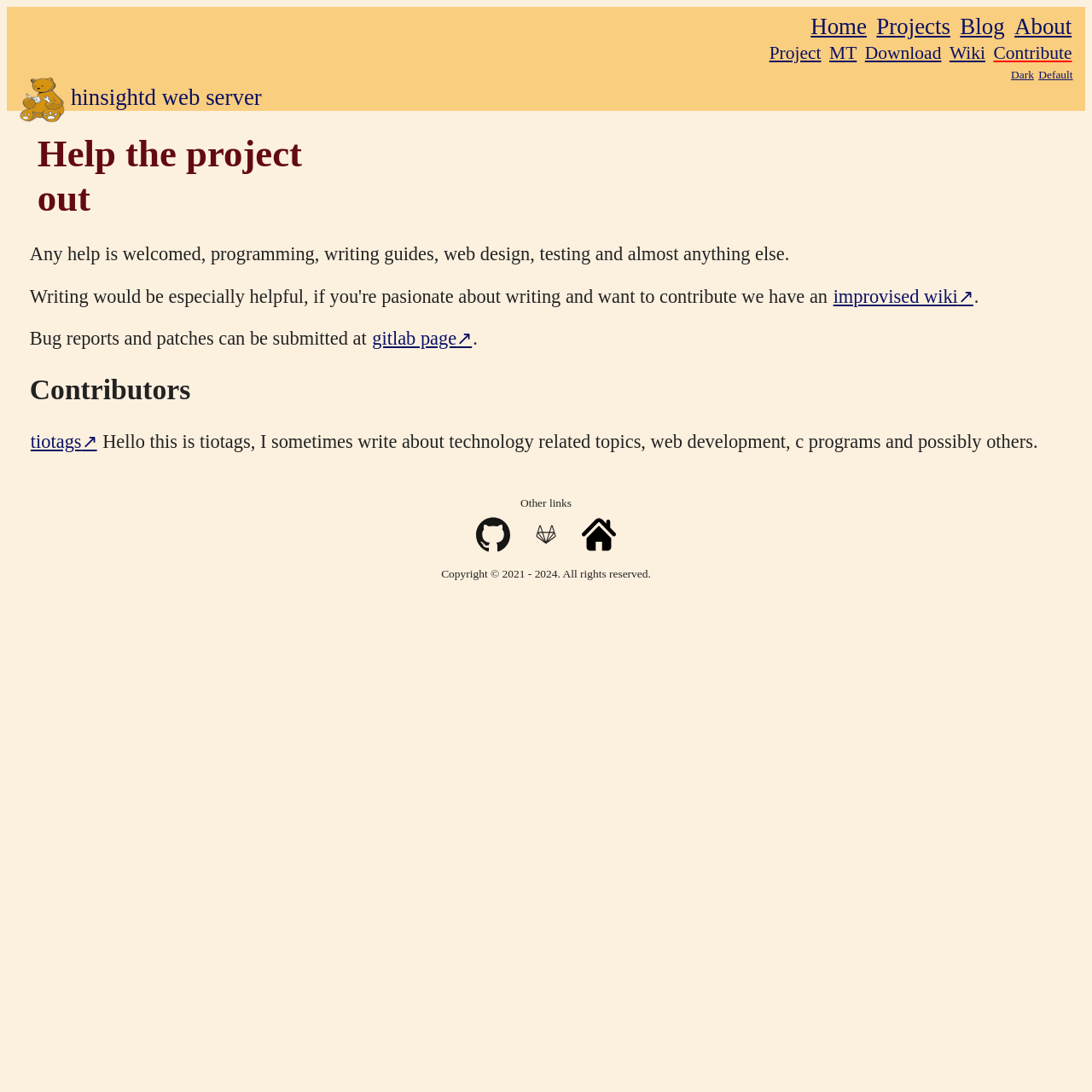Provide the bounding box coordinates of the HTML element this sentence describes: "hinsightd web server".

[0.013, 0.066, 0.244, 0.116]